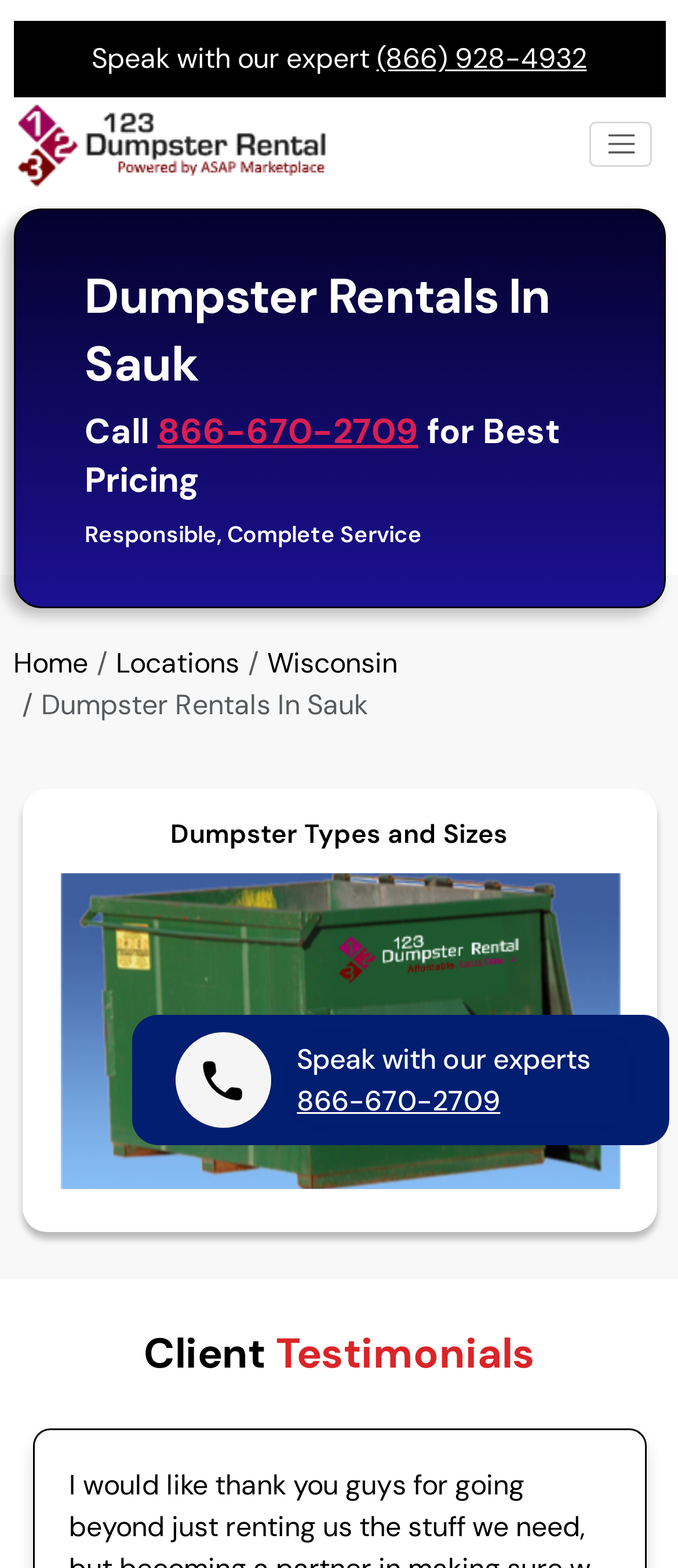Give a one-word or one-phrase response to the question:
What is the phone number to call for best pricing?

866-670-2709